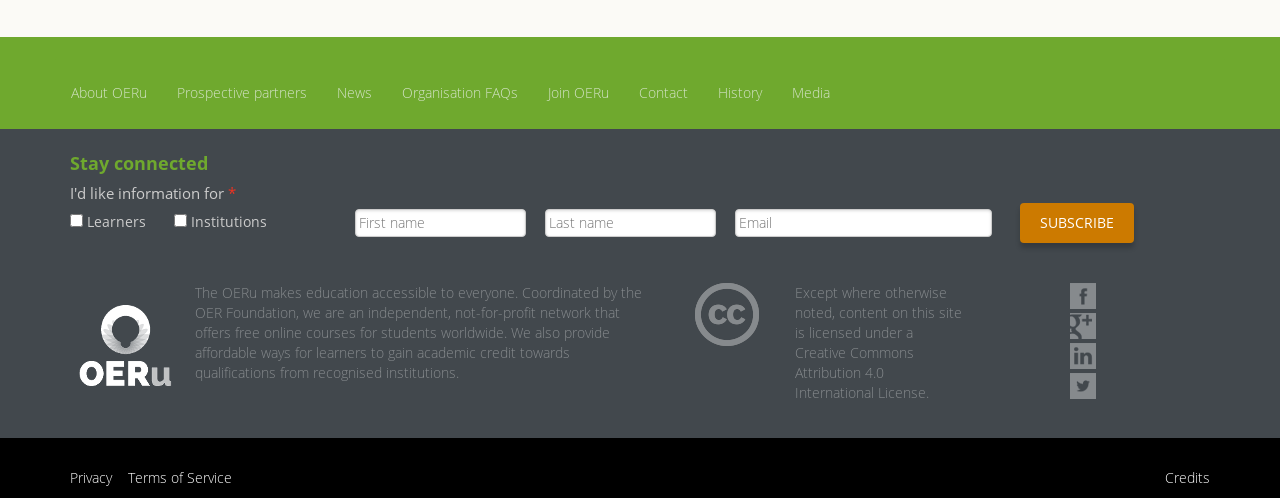Please locate the bounding box coordinates of the element that should be clicked to complete the given instruction: "Enter your first name in the textbox".

[0.277, 0.42, 0.411, 0.475]